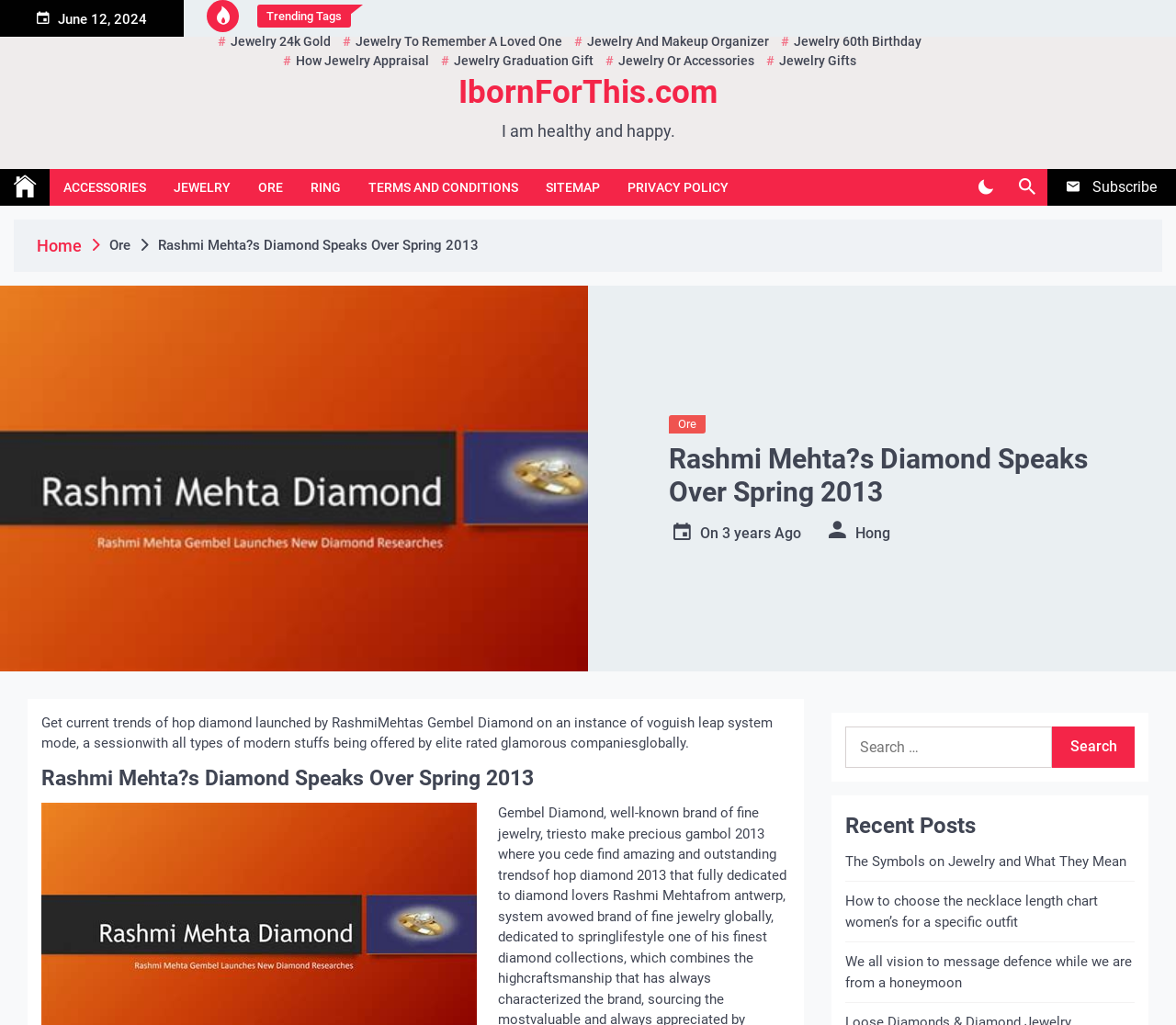Please reply to the following question with a single word or a short phrase:
What is the date displayed on the webpage?

June 12, 2024